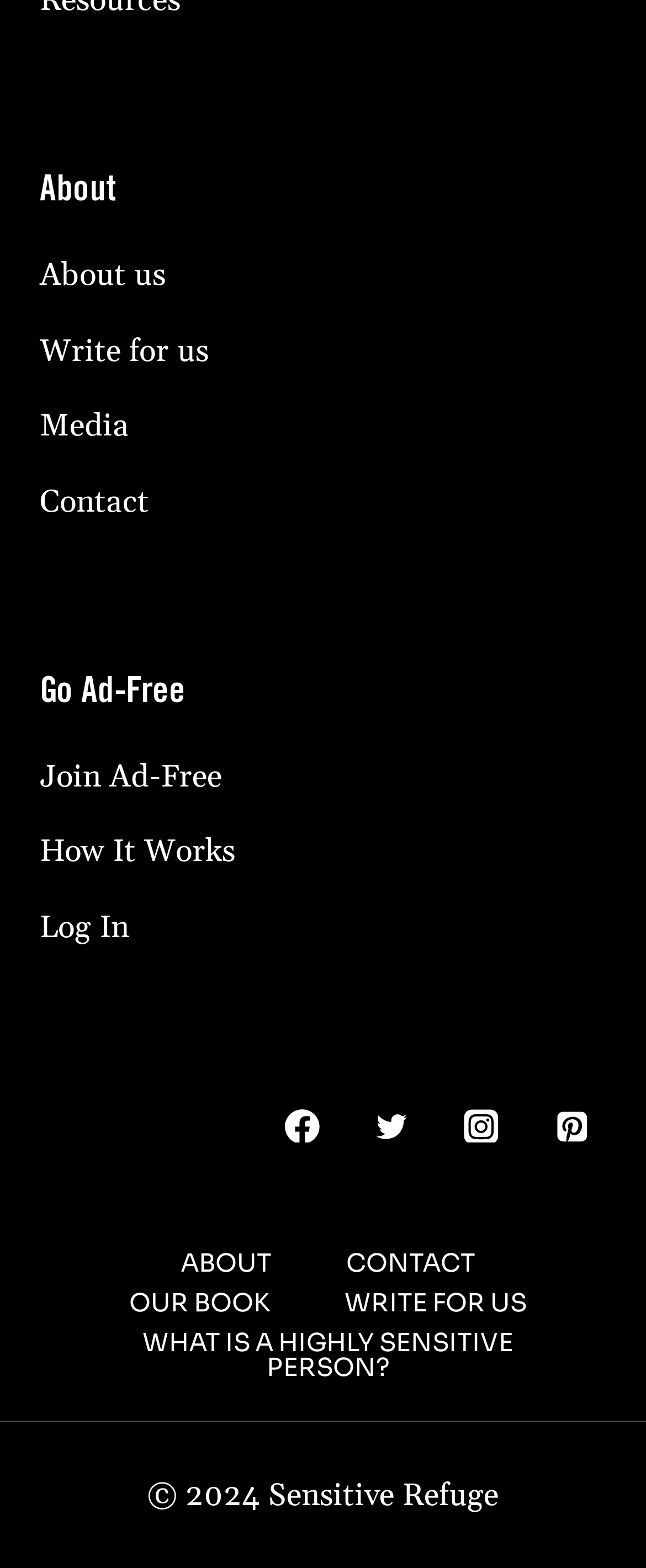Please identify the bounding box coordinates of the element I should click to complete this instruction: 'Check the JEE Advanced Result 2024 Latest Updates'. The coordinates should be given as four float numbers between 0 and 1, like this: [left, top, right, bottom].

None